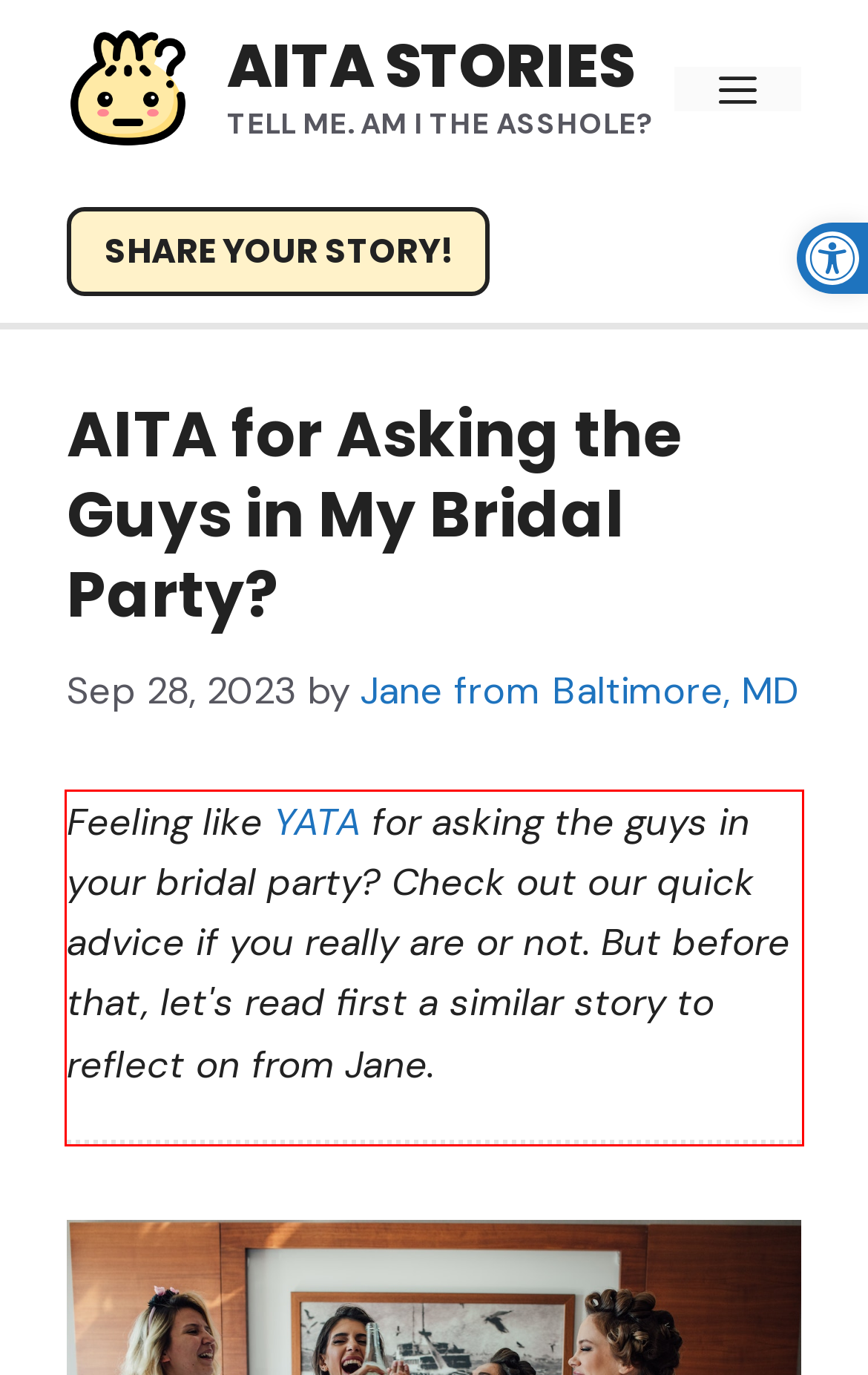Examine the screenshot of the webpage, locate the red bounding box, and generate the text contained within it.

Feeling like YATA for asking the guys in your bridal party? Check out our quick advice if you really are or not. But before that, let's read first a similar story to reflect on from Jane.